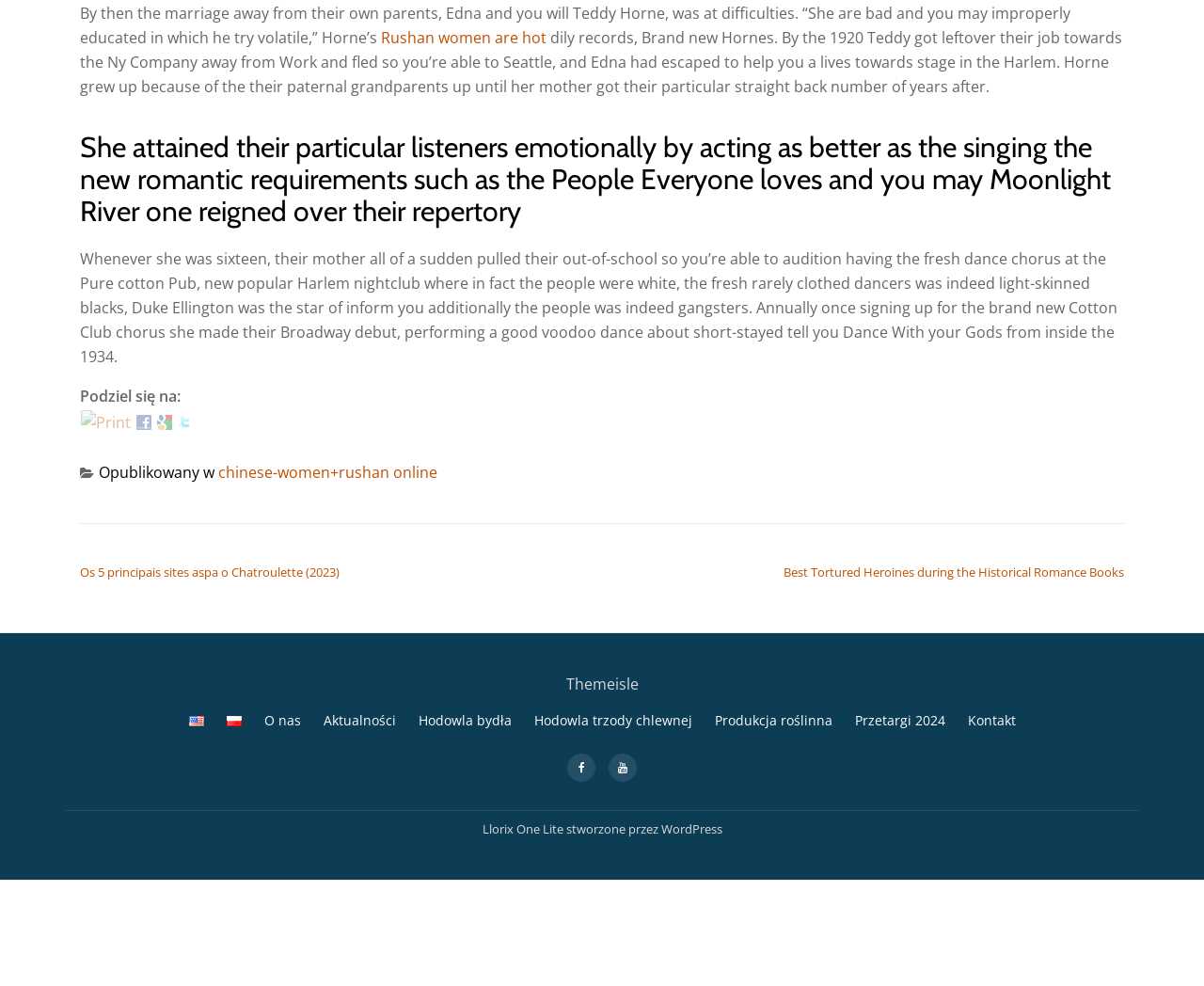Please provide a brief answer to the question using only one word or phrase: 
What is the social media platform represented by the icon with the link 'fa-facebook'?

Facebook